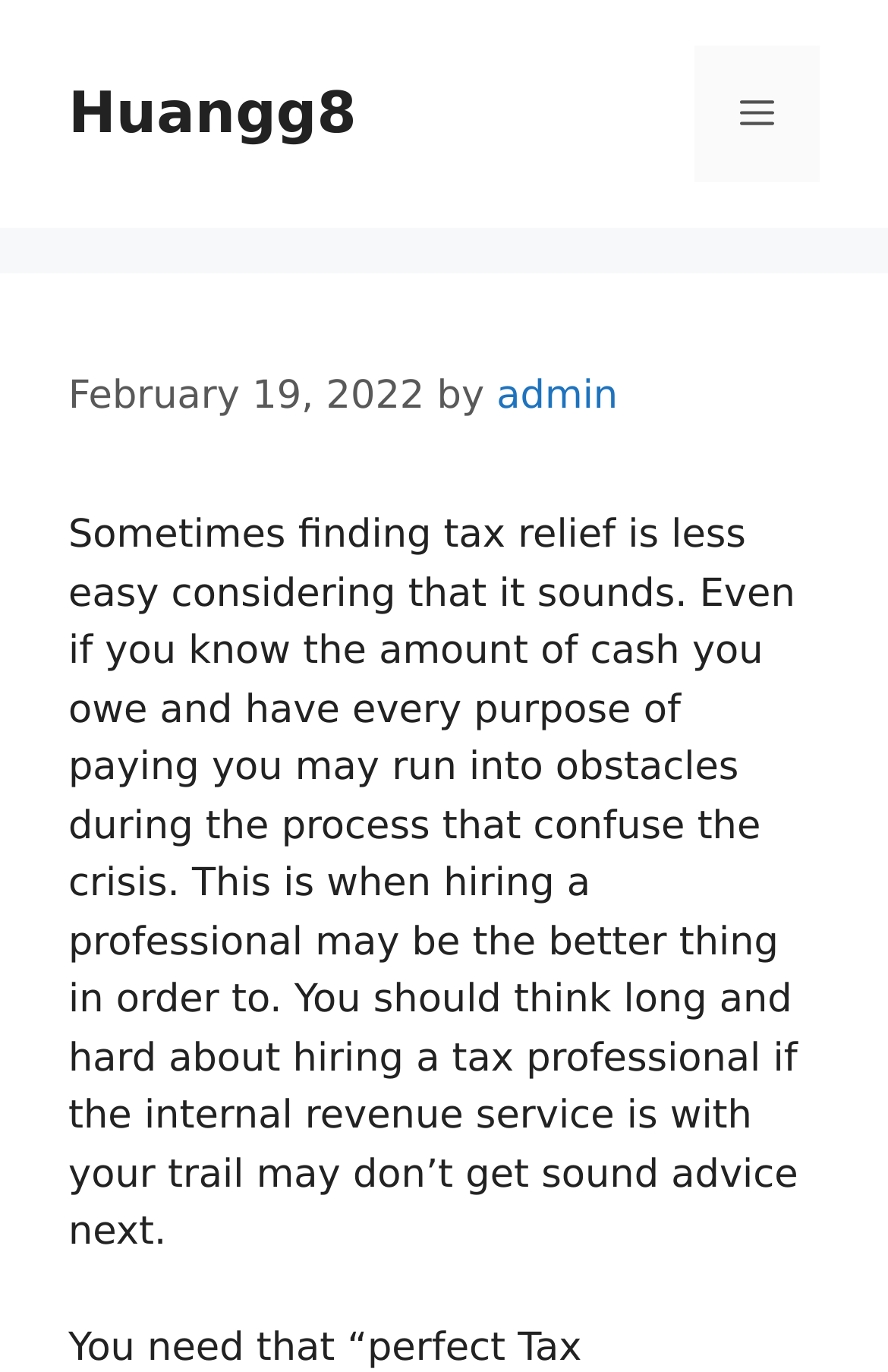Please give a one-word or short phrase response to the following question: 
What is the name of the website?

Huangg8